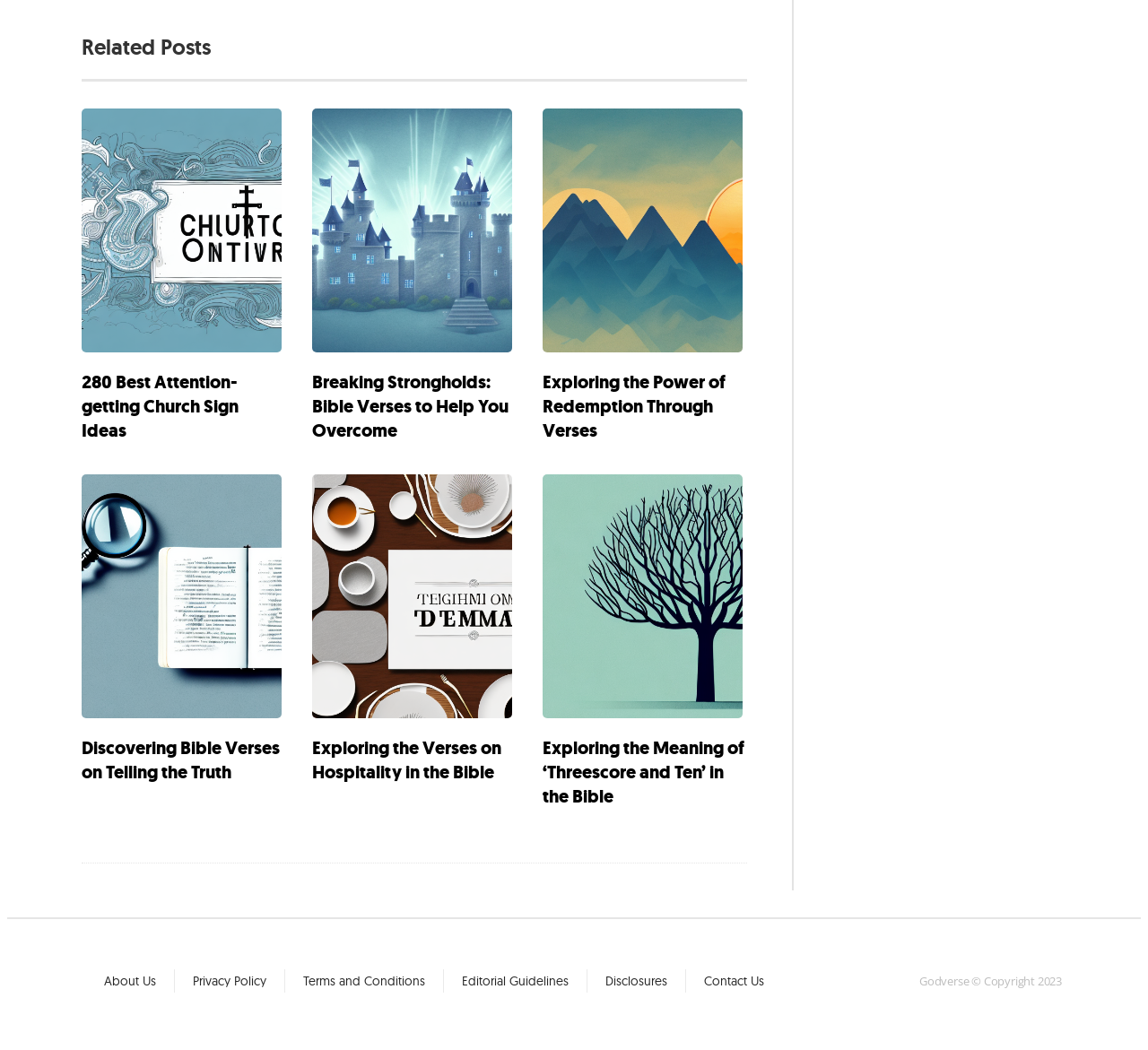Show the bounding box coordinates of the region that should be clicked to follow the instruction: "Go to the contact page."

None